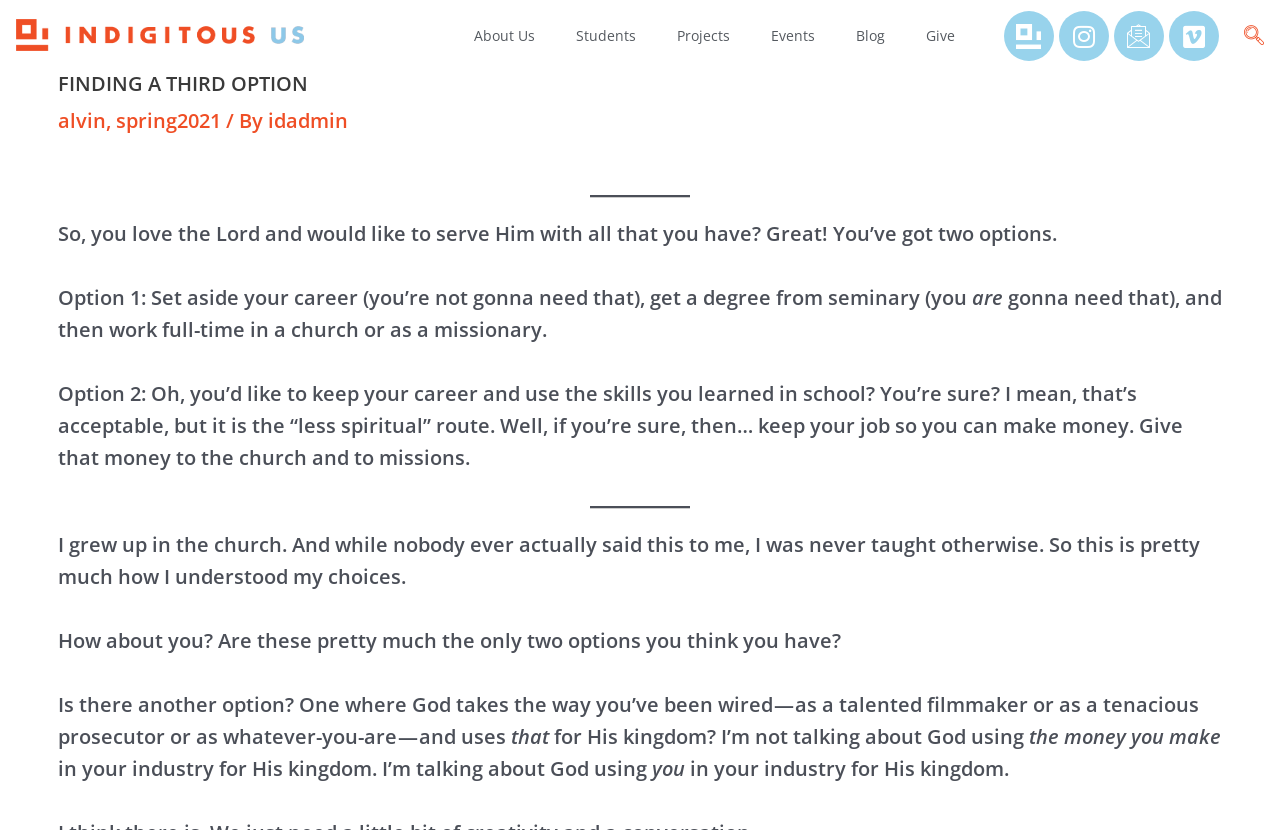What are the two options mentioned in the text?
Please look at the screenshot and answer in one word or a short phrase.

Seminary and career